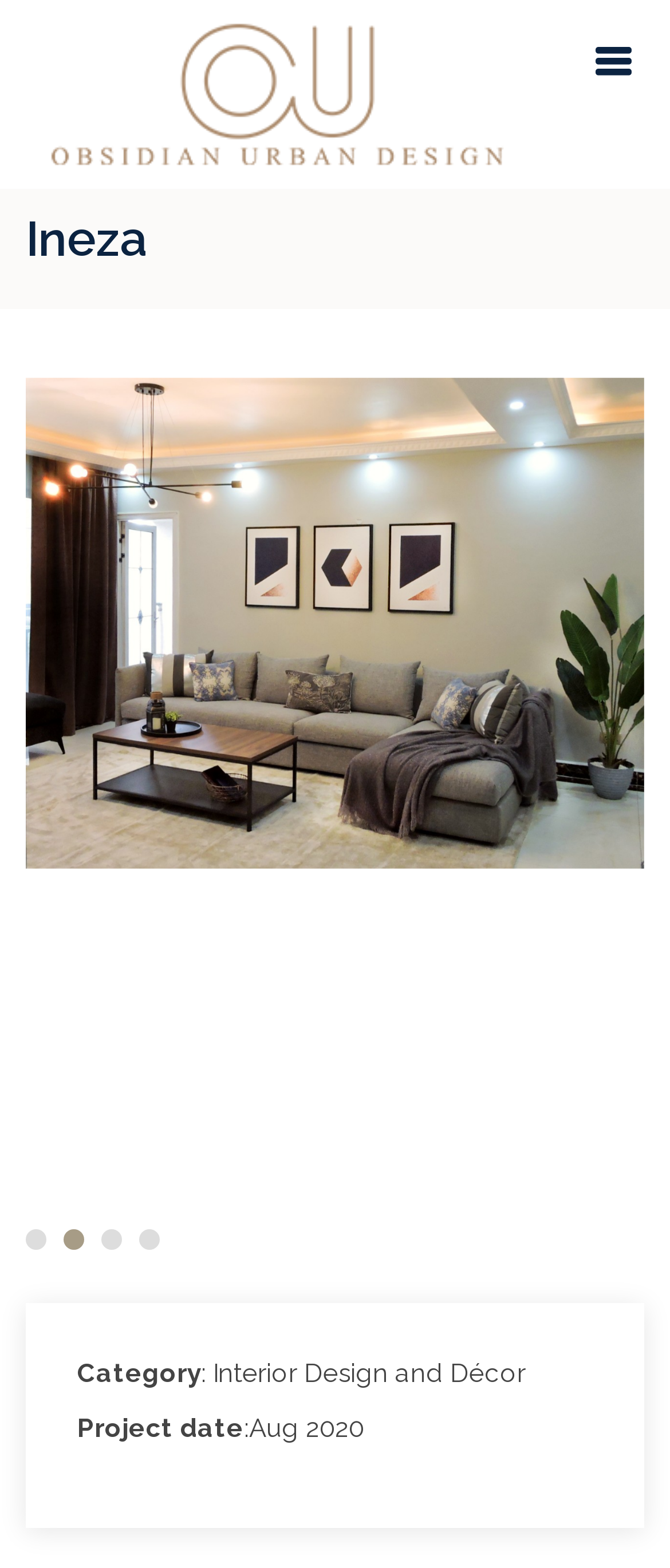Illustrate the webpage's structure and main components comprehensively.

The webpage is titled "Project Ndemi" and appears to be a project showcase page. At the top right corner, there is a button with an icon '\uefa2'. Below the title, there is a link that spans most of the width of the page. 

The main content of the page is divided into two sections. The first section has a heading "Ineza" located near the top left corner. Below the heading, there are four buttons aligned horizontally, each taking up a small portion of the width of the page.

The second section is located at the bottom of the page and contains three lines of text. The first line has the label "Category" followed by the description "Interior Design and Décor". The second line has the label "Project date" followed by the description "Aug 2020". These labels and descriptions are arranged in a neat and organized manner, with the labels on the left and the descriptions on the right.